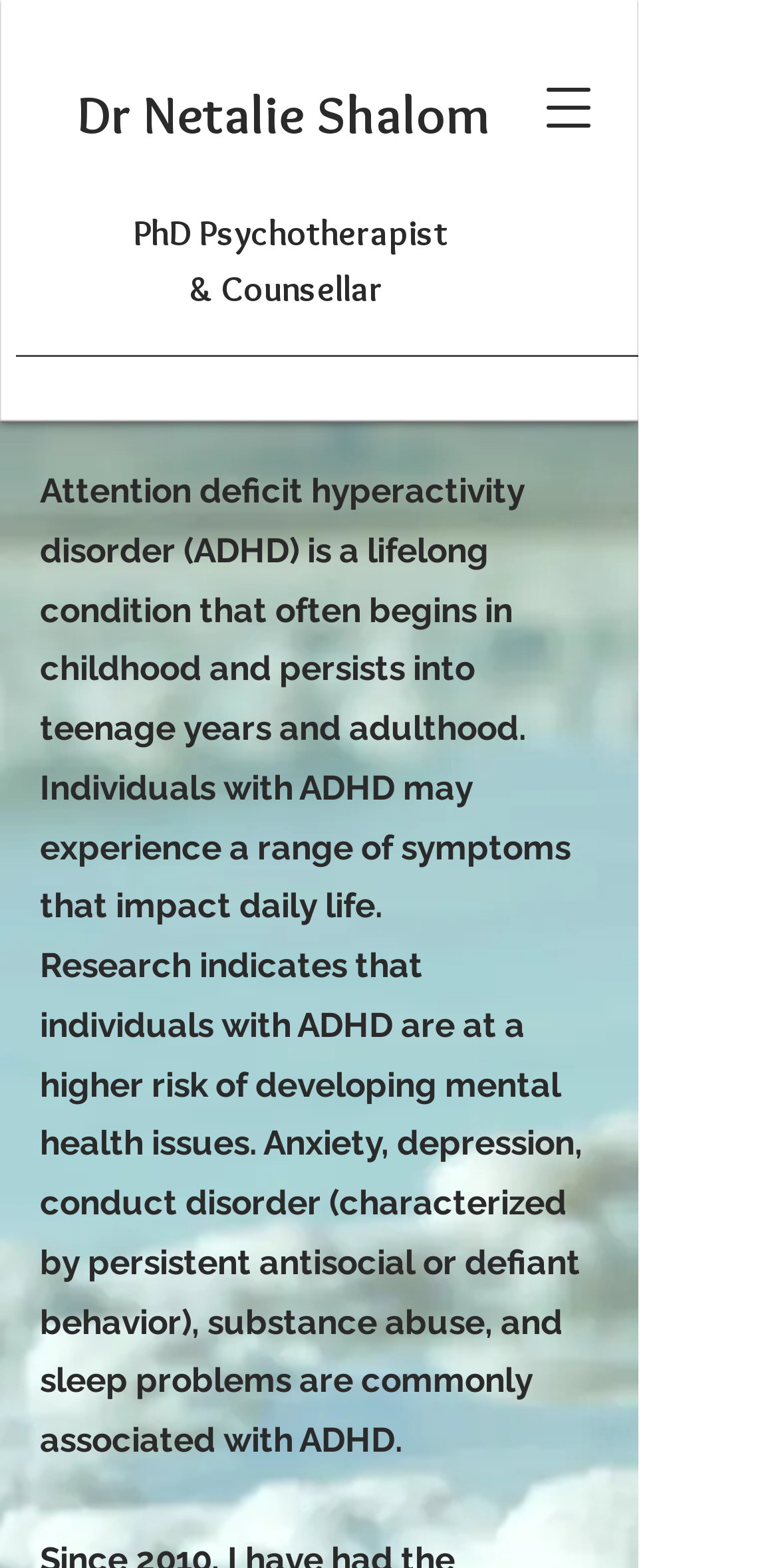What condition often begins in childhood and persists into teenage years and adulthood?
Please give a detailed and thorough answer to the question, covering all relevant points.

The webpage contains a section of text that describes ADHD as a lifelong condition that often begins in childhood and persists into teenage years and adulthood. This information can be found in the StaticText element with the text 'Attention deficit hyperactivity disorder (ADHD) is a lifelong condition that often begins in childhood and persists into teenage years and adulthood.'.